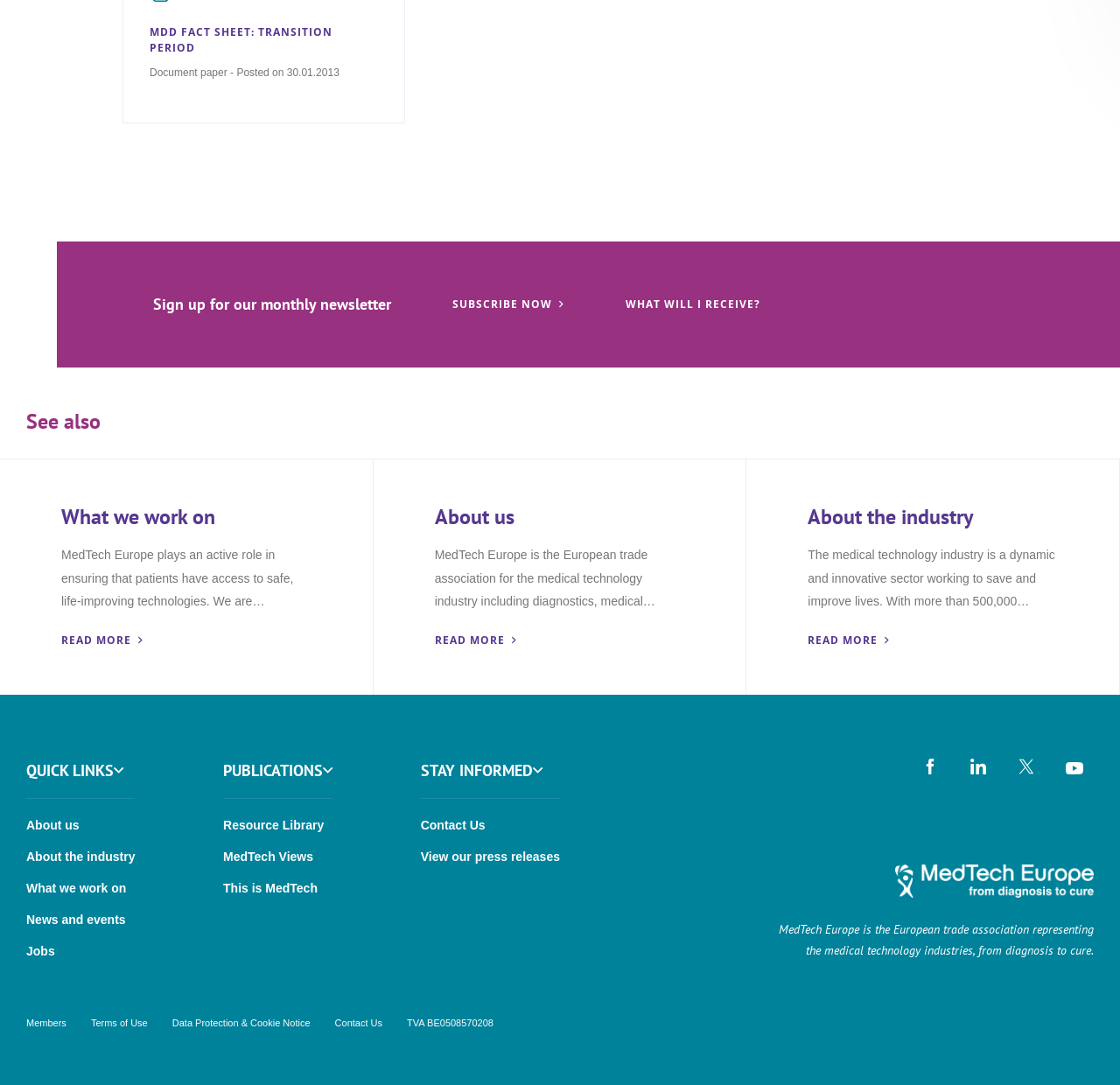What is the name of the European trade association?
Make sure to answer the question with a detailed and comprehensive explanation.

I found the answer by looking at the heading 'About us' and its corresponding StaticText, which states 'MedTech Europe is the European trade association for the medical technology industry including diagnostics, medical devices and digital health.'